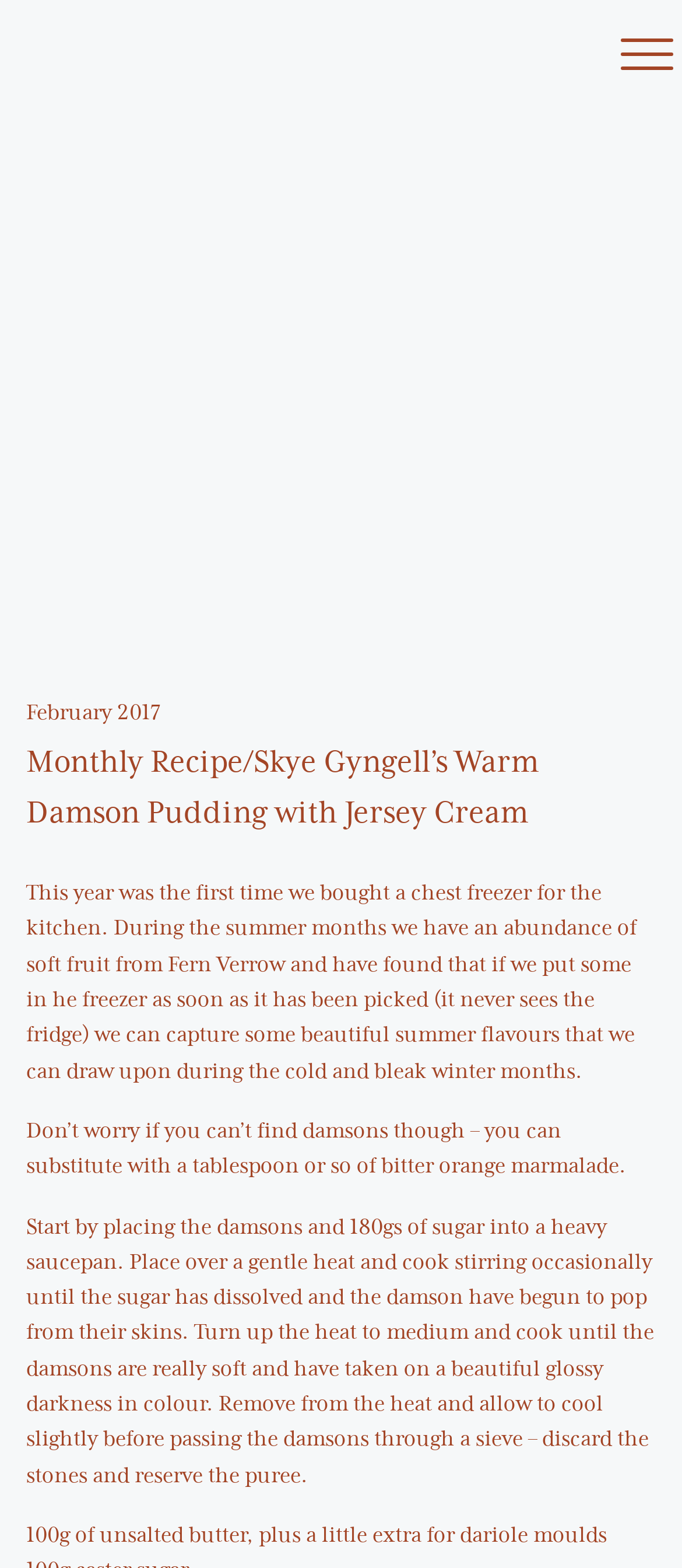Provide a brief response using a word or short phrase to this question:
What is the amount of unsalted butter required in the recipe?

100g